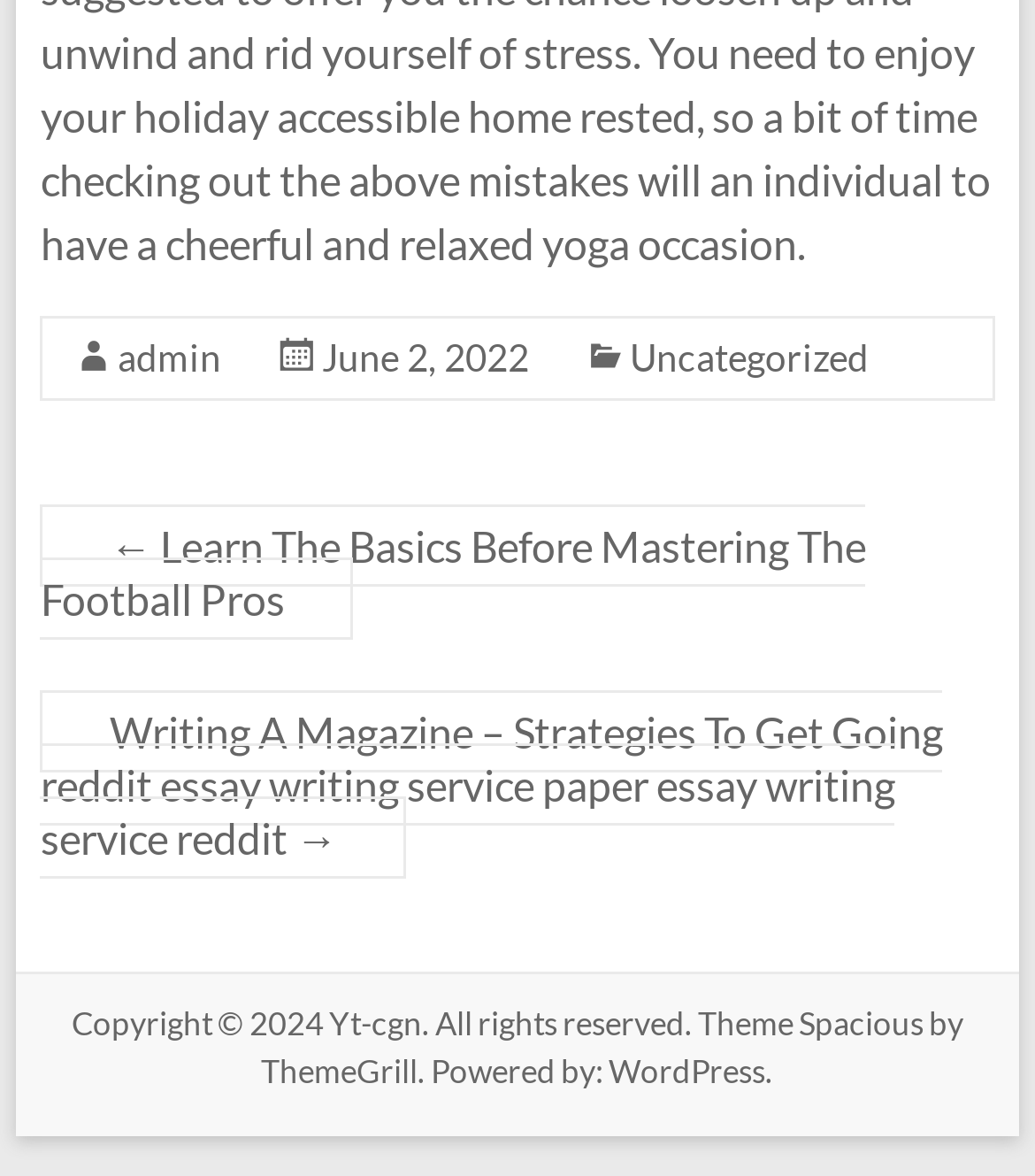Please indicate the bounding box coordinates of the element's region to be clicked to achieve the instruction: "learn about football basics". Provide the coordinates as four float numbers between 0 and 1, i.e., [left, top, right, bottom].

[0.039, 0.429, 0.837, 0.544]